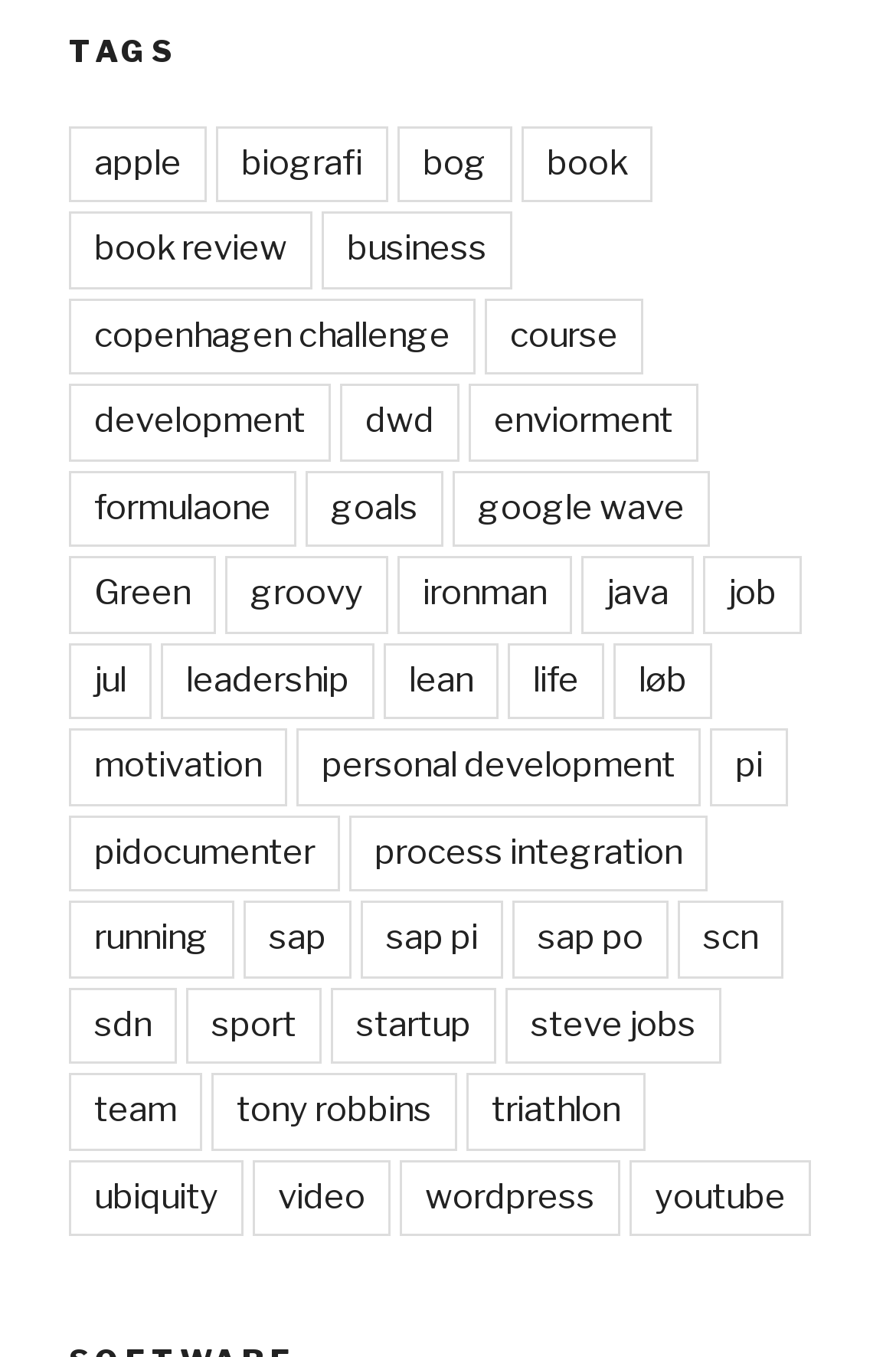Can you give a detailed response to the following question using the information from the image? Are the links under the 'TAGS' category organized alphabetically?

The links under the 'TAGS' category appear to be organized alphabetically, as the text of each link element is in alphabetical order from top to bottom.